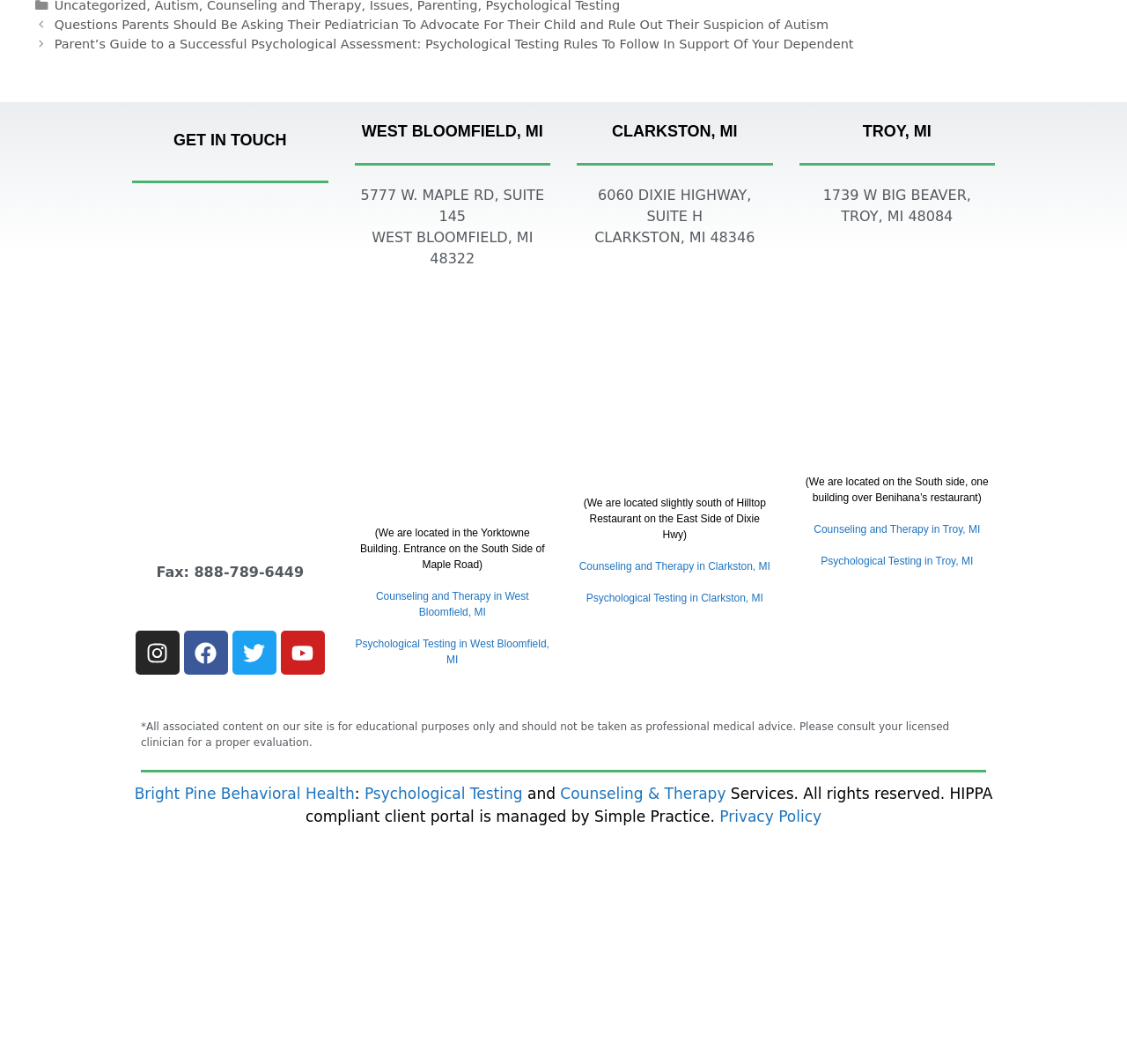What services are offered?
Please craft a detailed and exhaustive response to the question.

I looked at the links listed on the webpage and found that the services offered are Psychological Testing and Counseling & Therapy, which are mentioned in the links 'Psychological Testing in West Bloomfield, MI', 'Counseling and Therapy in West Bloomfield, MI', and similar links for other locations.